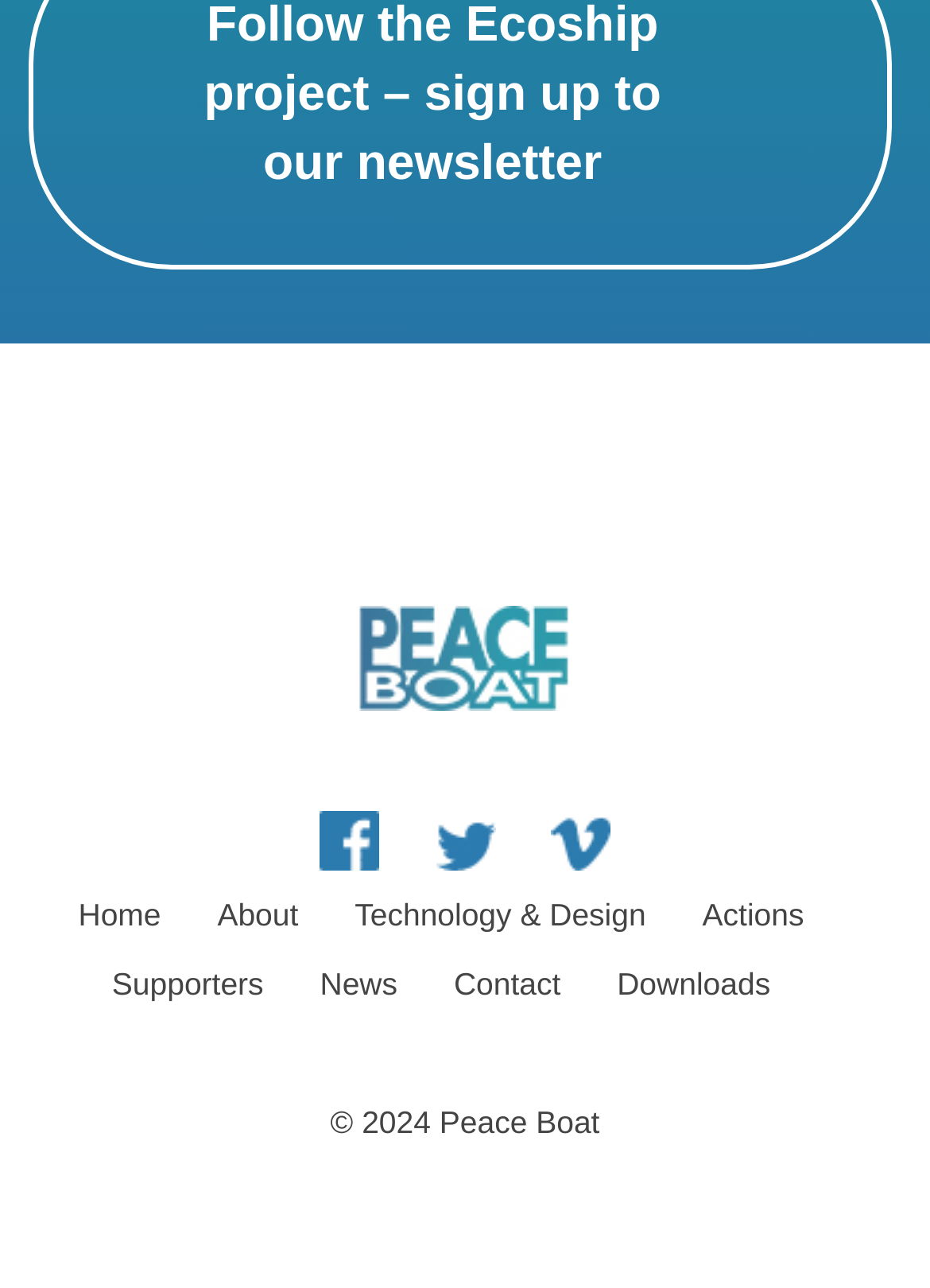Please determine the bounding box coordinates of the section I need to click to accomplish this instruction: "click the Home link".

[0.084, 0.697, 0.173, 0.725]